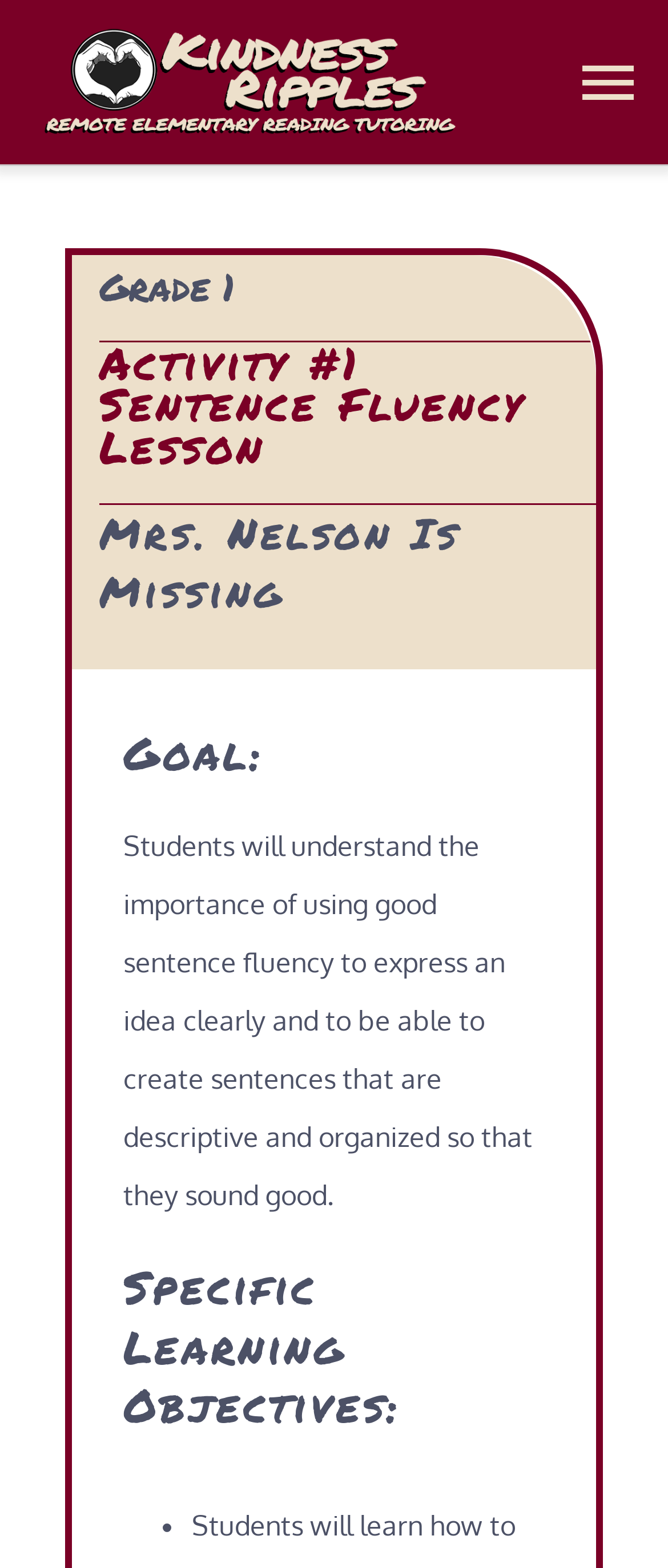Find and indicate the bounding box coordinates of the region you should select to follow the given instruction: "Expand biography section".

None